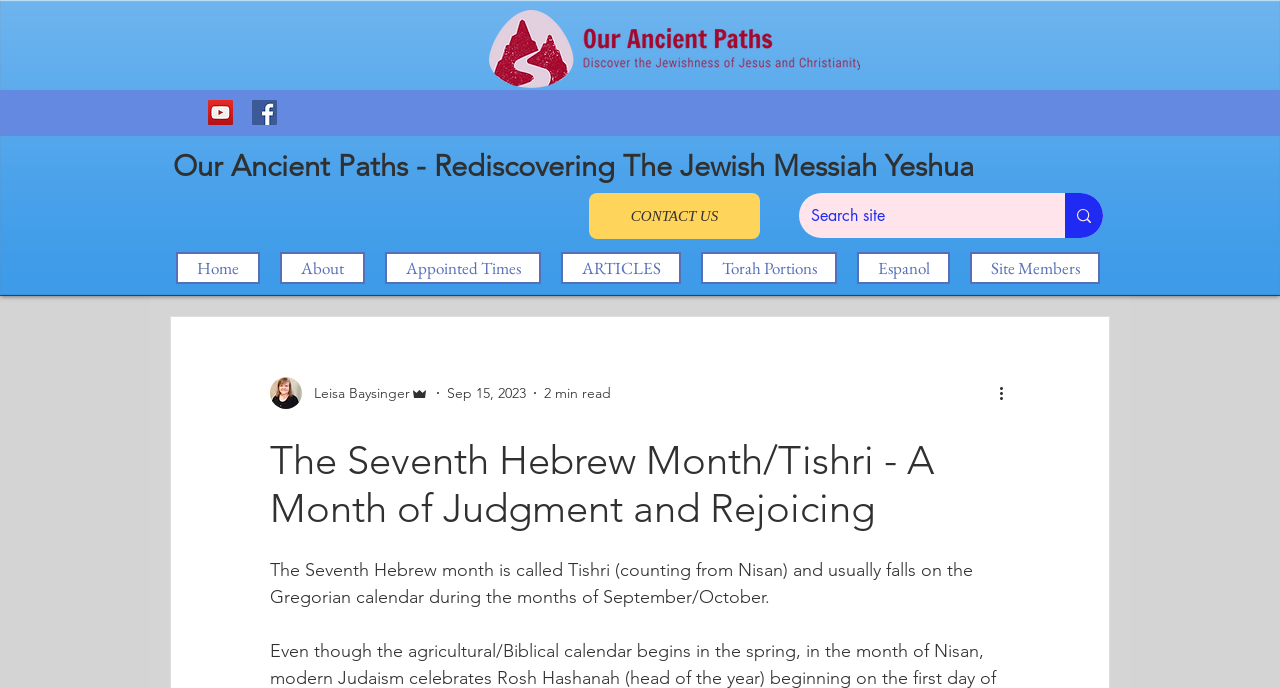Give a detailed overview of the webpage's appearance and contents.

The webpage is about the seventh Hebrew month of Tishri, a time of judgment and rejoicing. At the top left, there is a social bar with two social media icons, YouTube and Facebook. Below the social bar, there is a "CONTACT US" link. 

To the right of the social bar, there is a heading that reads "Our Ancient Paths - Rediscovering The Jewish Messiah Yeshua". Next to the heading, there is a search bar with a search button and a magnifying glass icon. 

Below the heading, there is a navigation menu labeled "Site" with several links, including "Home", "About", "Appointed Times", "ARTICLES", "Torah Portions", "Espanol", and "Site Members". The "Site Members" section has a writer's picture, the writer's name "Leisa Baysinger Admin", and the date "Sep 15, 2023" with a "2 min read" label. There is also a "More actions" button with a dropdown icon.

The main content of the webpage is an article titled "The Seventh Hebrew Month/Tishri - A Month of Judgment and Rejoicing". The article starts with a paragraph that explains the seventh Hebrew month, stating that it is called Tishri and usually falls on the Gregorian calendar during the months of September/October.